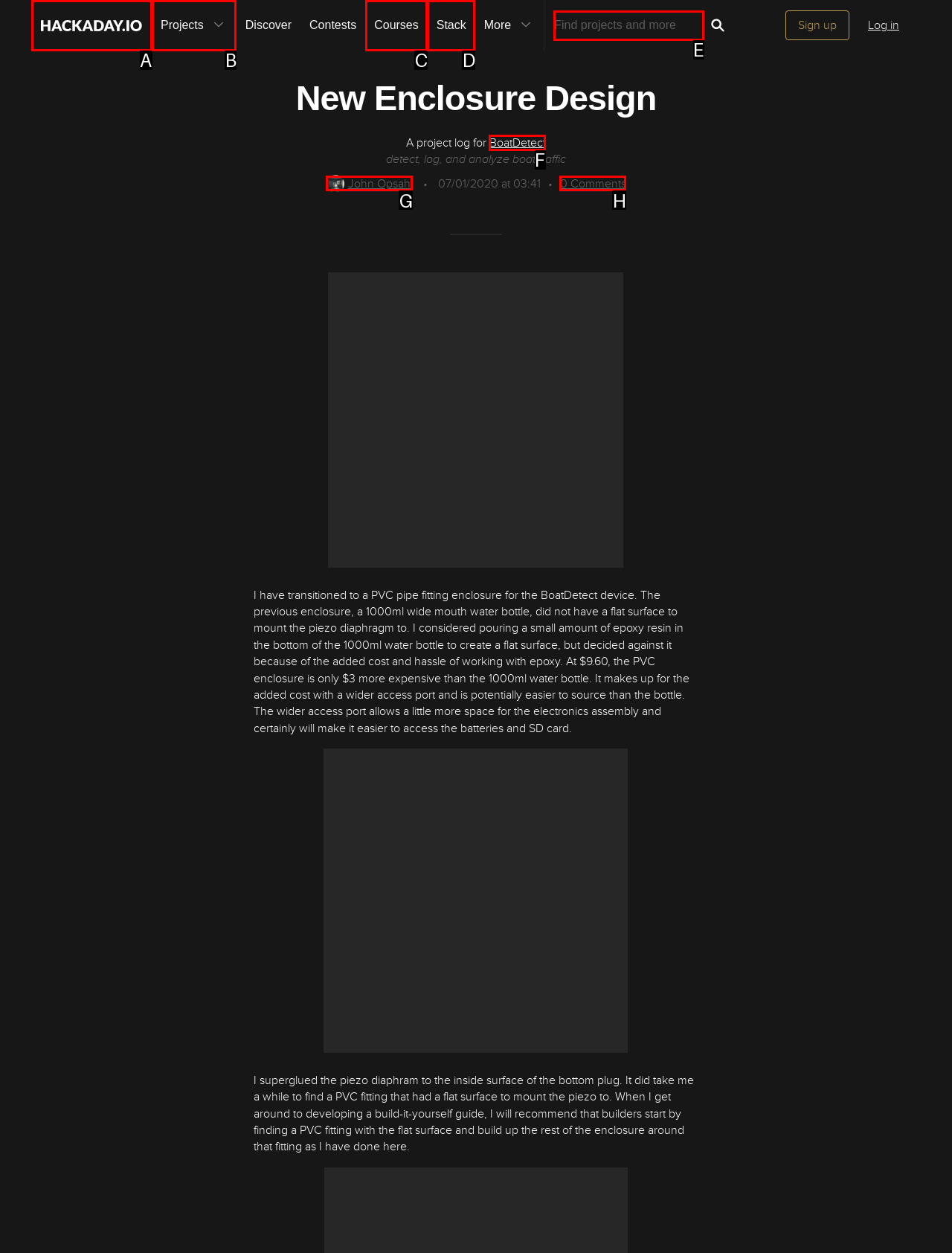What is the letter of the UI element you should click to View the BoatDetect project? Provide the letter directly.

F